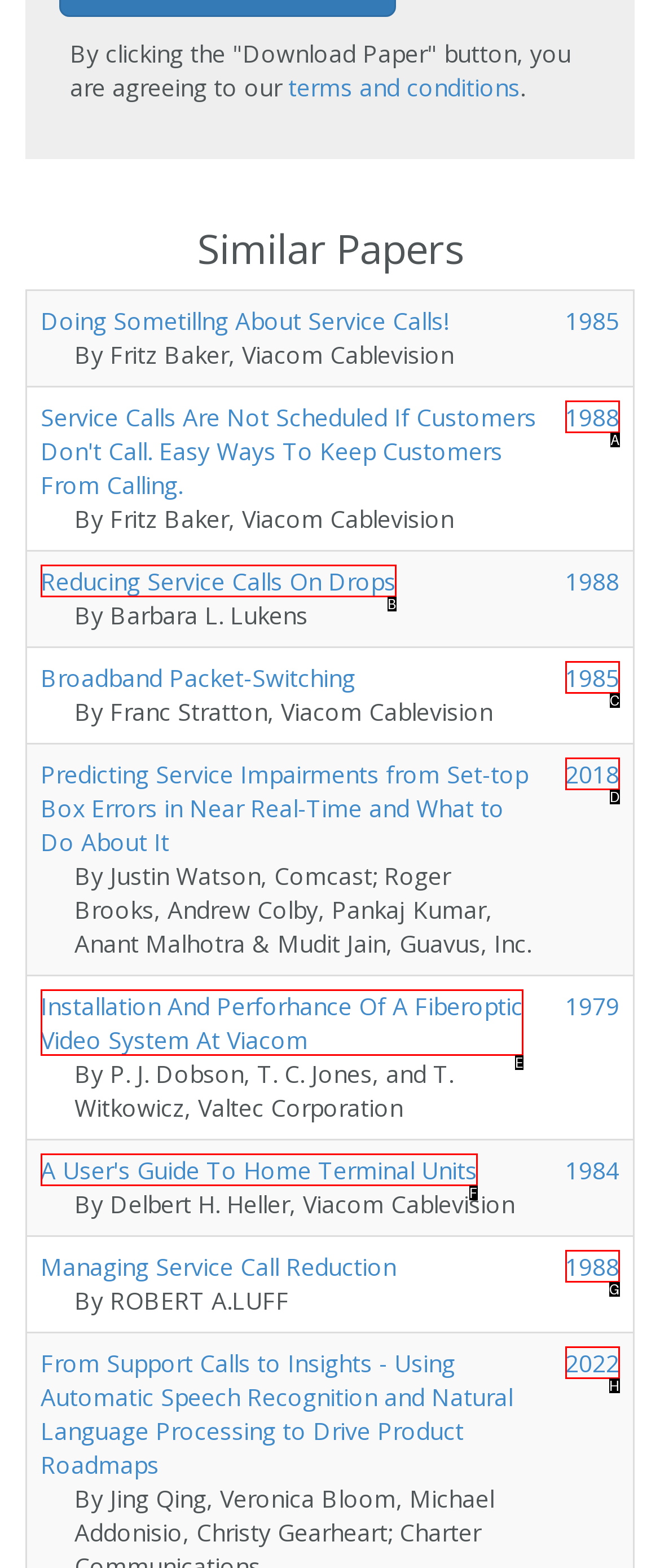From the provided options, which letter corresponds to the element described as: Reducing Service Calls On Drops
Answer with the letter only.

B